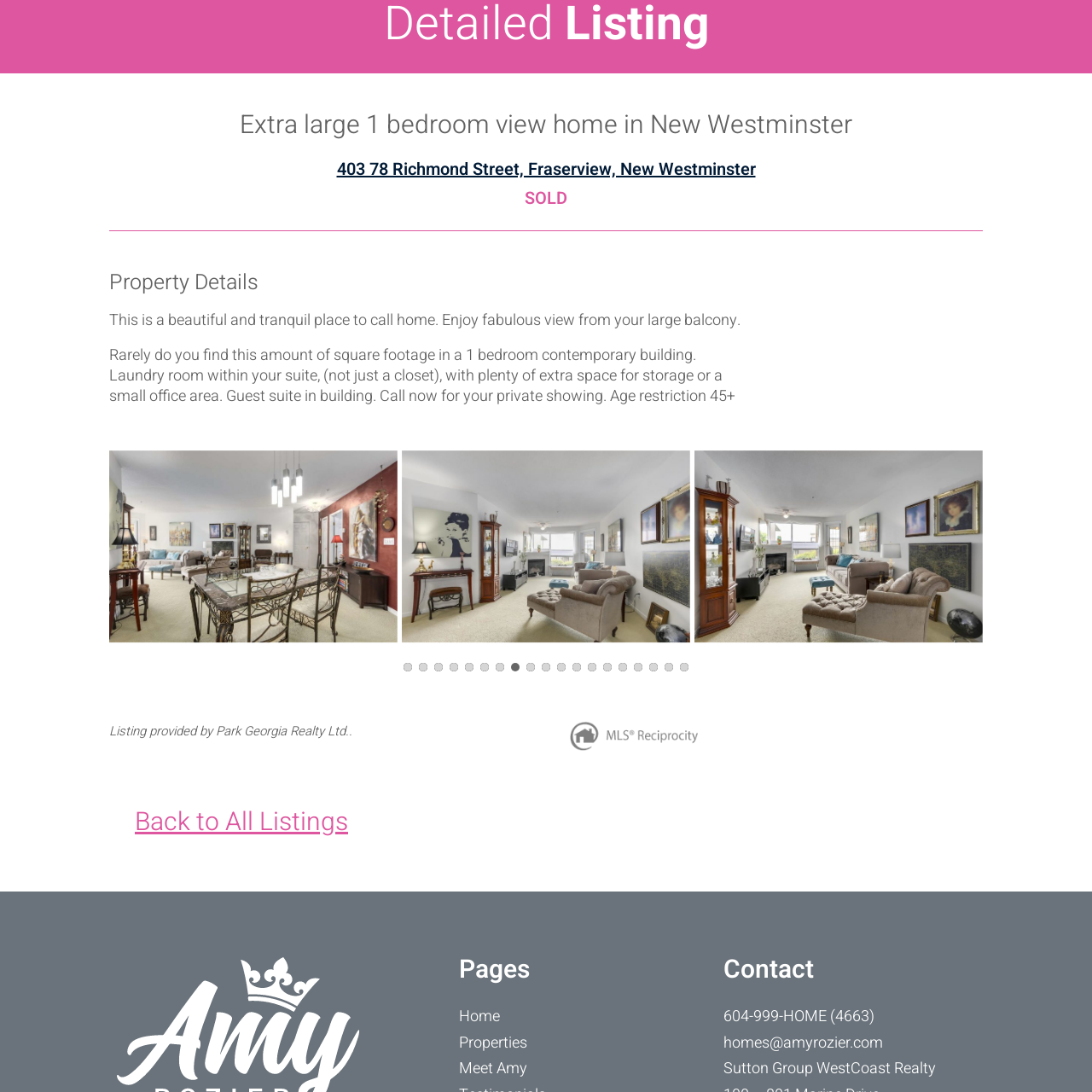Pay attention to the image encased in the red boundary and reply to the question using a single word or phrase:
What is the size of the home?

One-bedroom